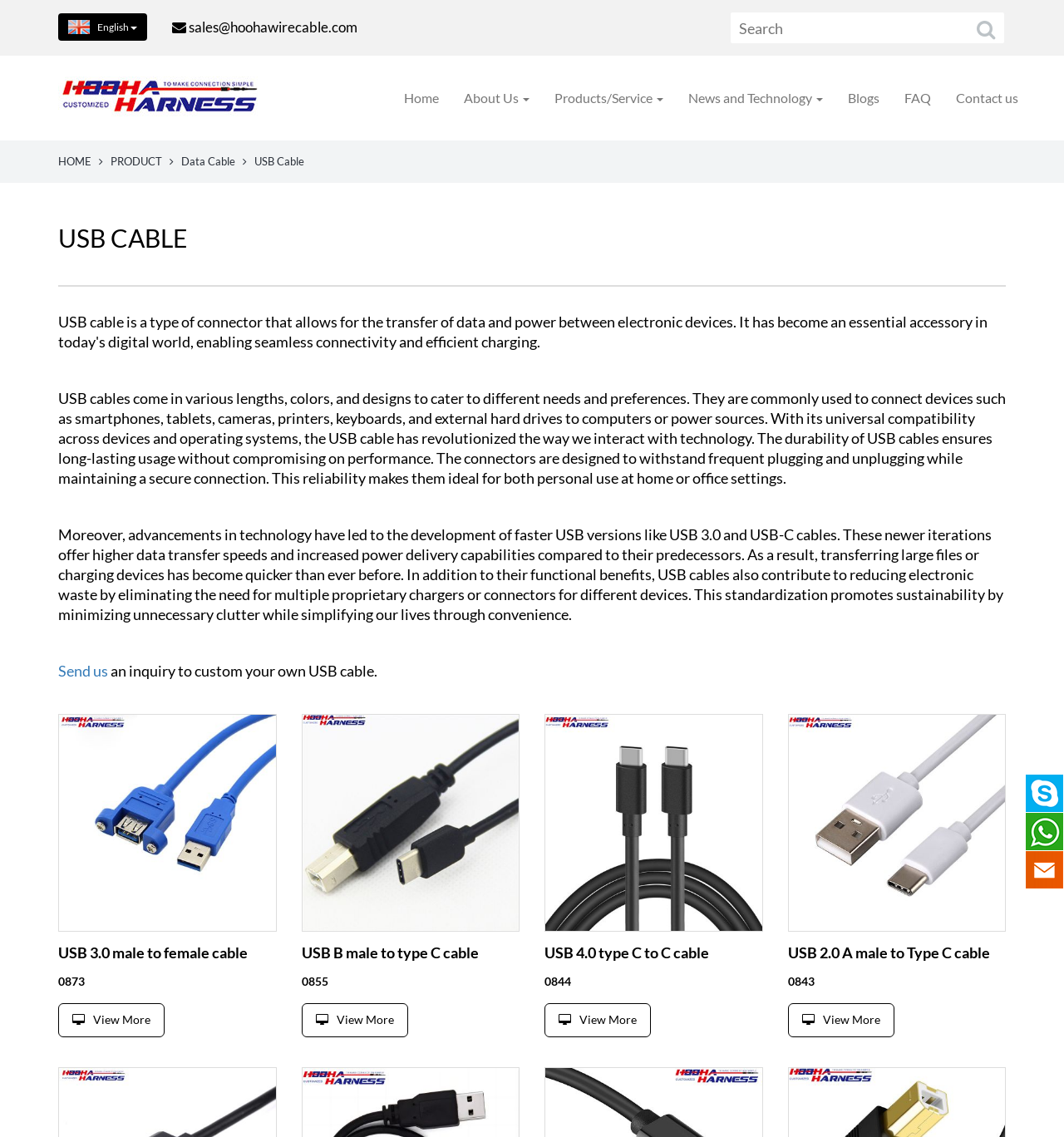Identify the bounding box coordinates of the section that should be clicked to achieve the task described: "Customize your own USB cable".

[0.055, 0.582, 0.355, 0.598]